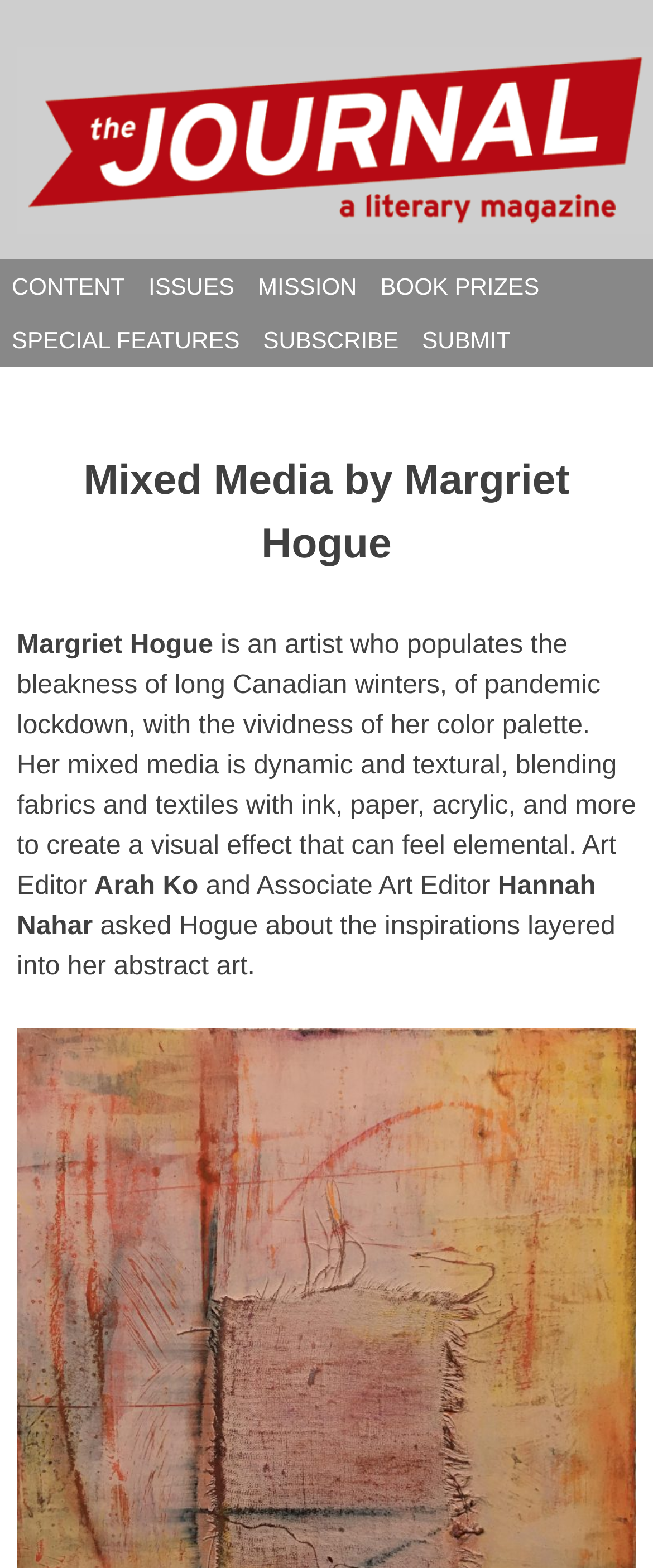What is the role of Arah Ko?
Based on the screenshot, provide your answer in one word or phrase.

Art Editor